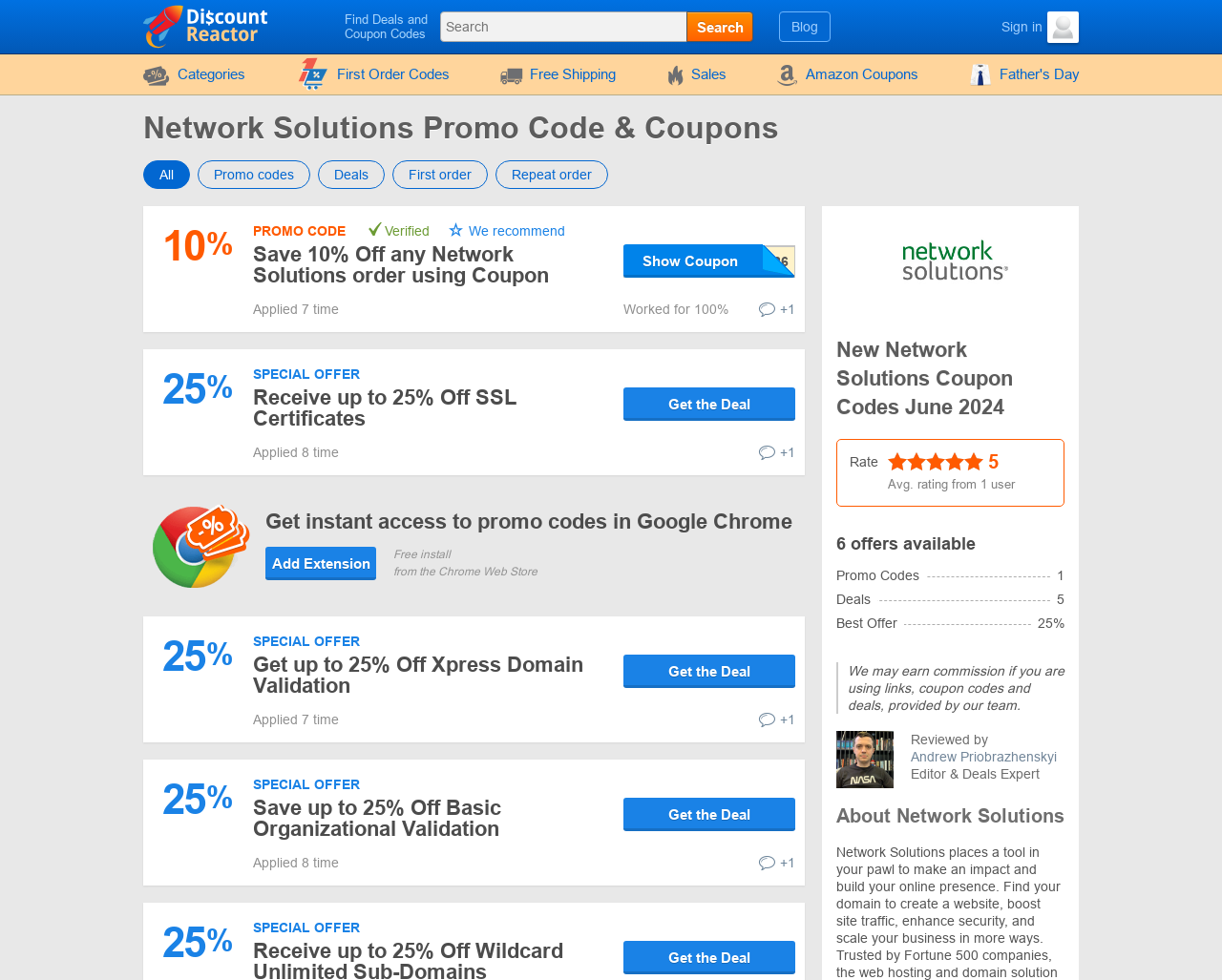Please provide the bounding box coordinates in the format (top-left x, top-left y, bottom-right x, bottom-right y). Remember, all values are floating point numbers between 0 and 1. What is the bounding box coordinate of the region described as: Get the Deal

[0.51, 0.814, 0.651, 0.848]